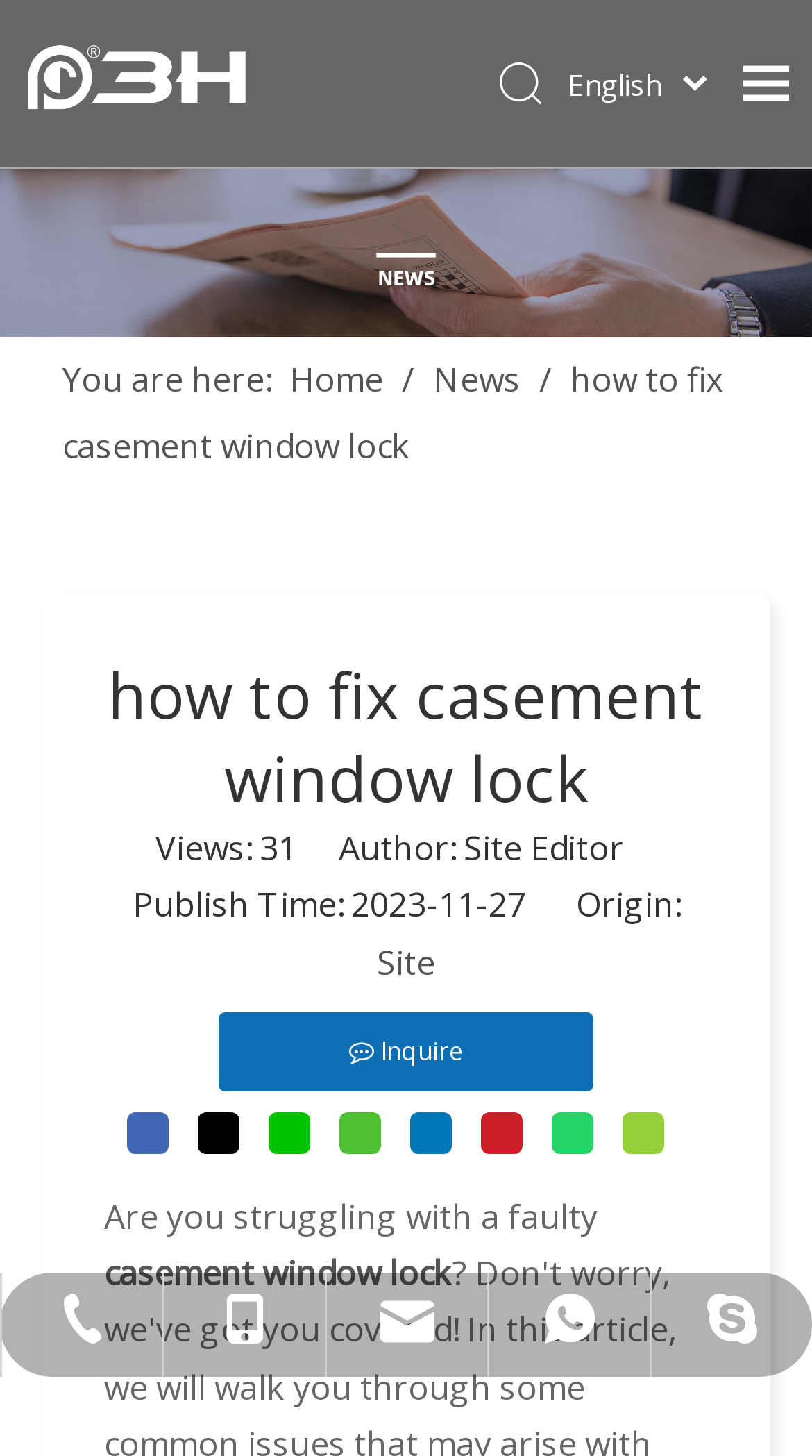Determine and generate the text content of the webpage's headline.

how to fix casement window lock